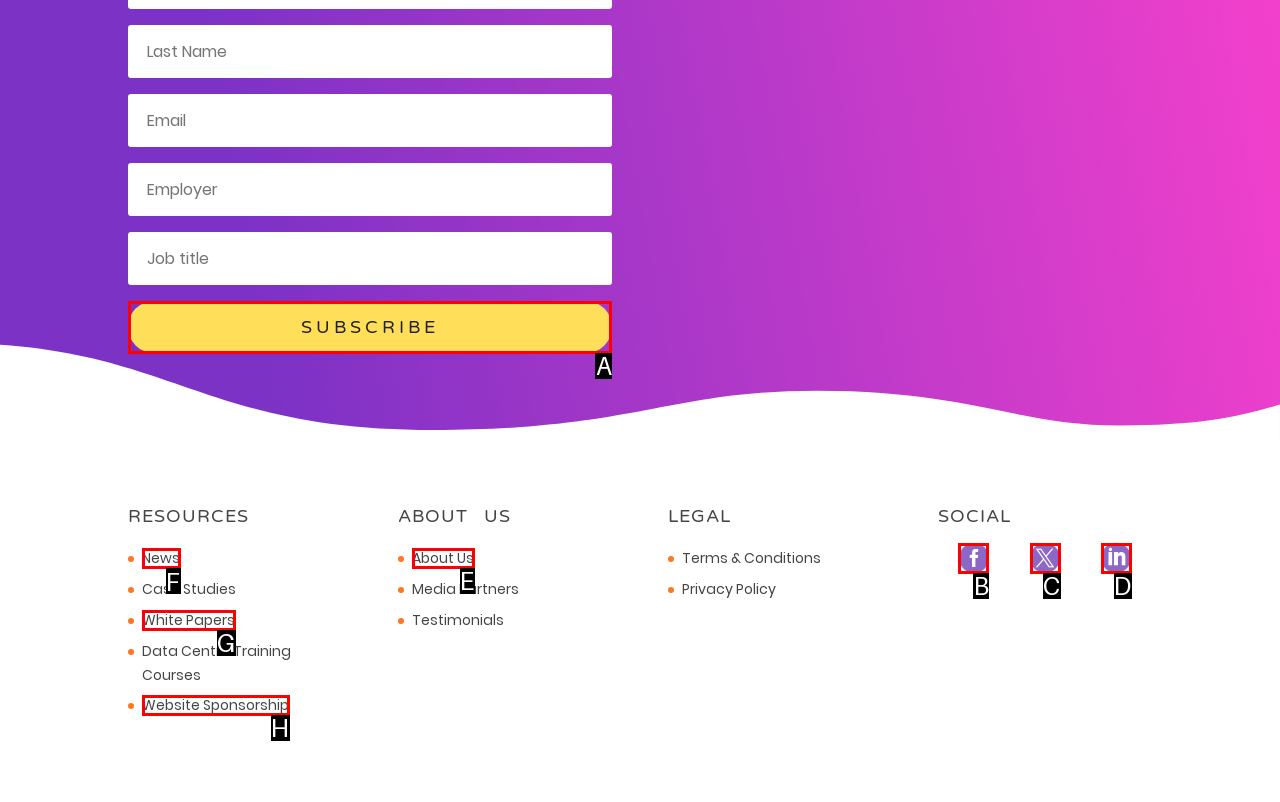Choose the letter of the element that should be clicked to complete the task: Read news
Answer with the letter from the possible choices.

F